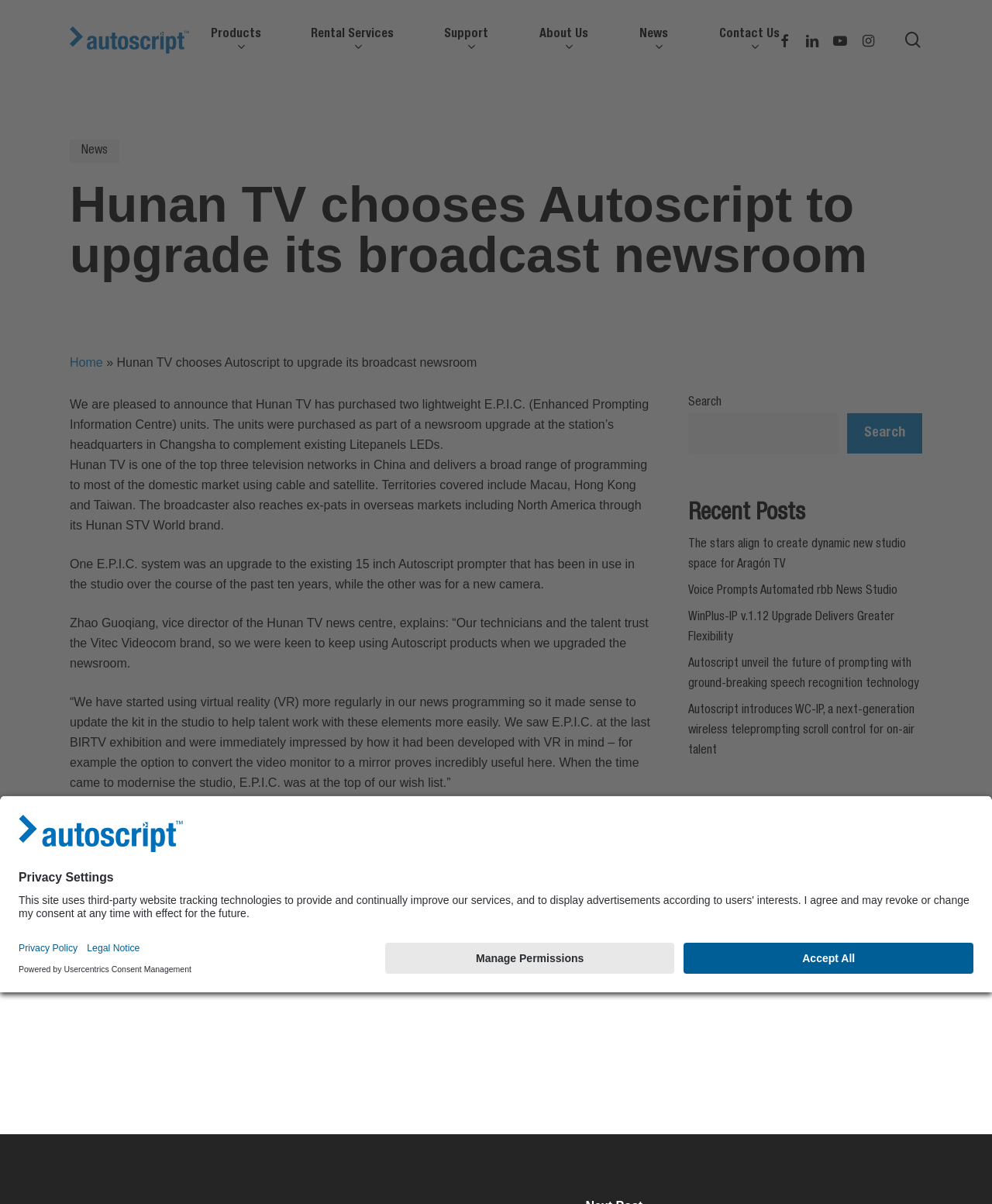How many links are there in the 'News Categories' section?
Based on the screenshot, provide a one-word or short-phrase response.

5